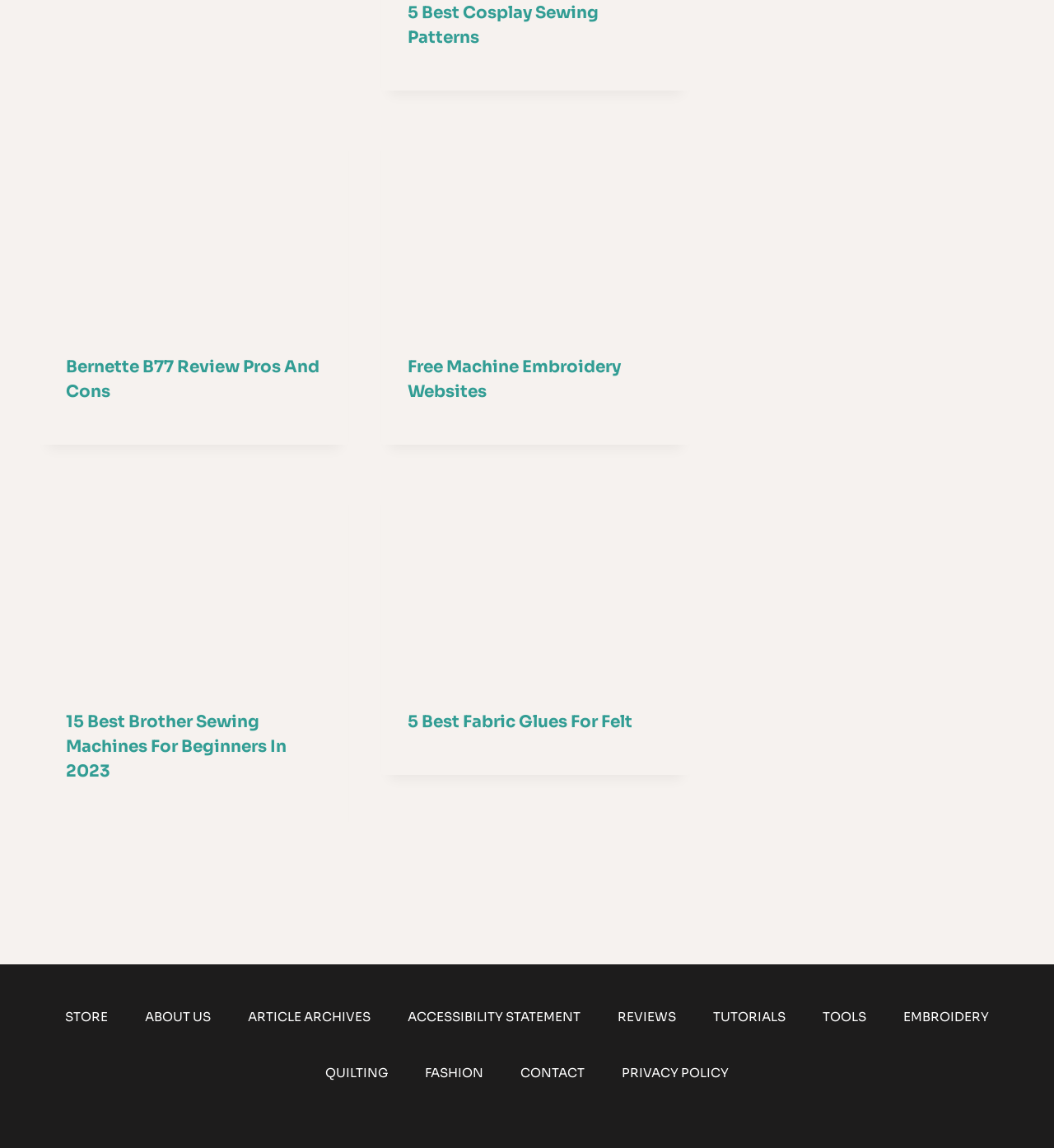Provide a single word or phrase answer to the question: 
How many articles are on the webpage?

4